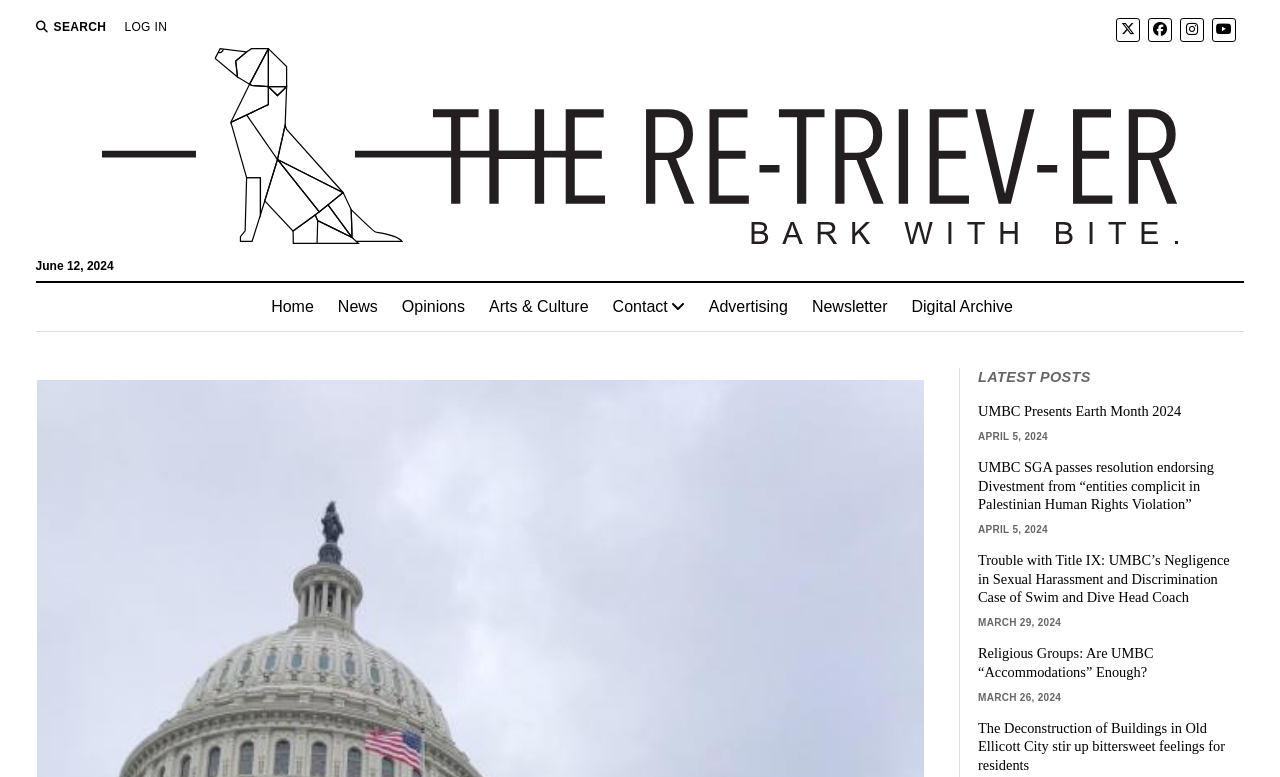Please find the main title text of this webpage.

Unsurprised but appalled: UMBC’s community reacts to the storming of the Capitol